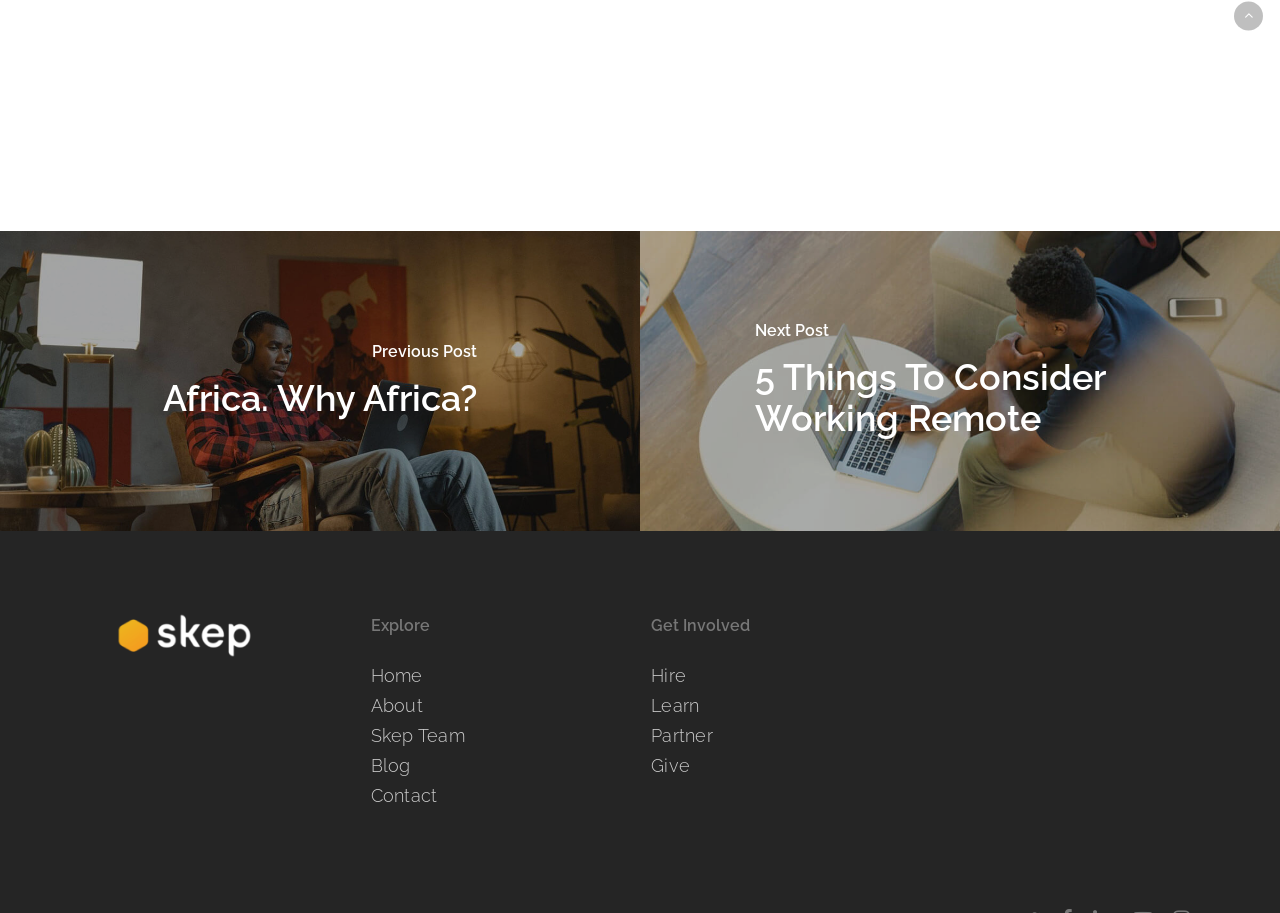What is the title of the next post?
Please respond to the question thoroughly and include all relevant details.

I found the title of the next post by looking at the heading element with the text 'Next Post 5 Things To Consider Working Remote' which is located at the top of the webpage.